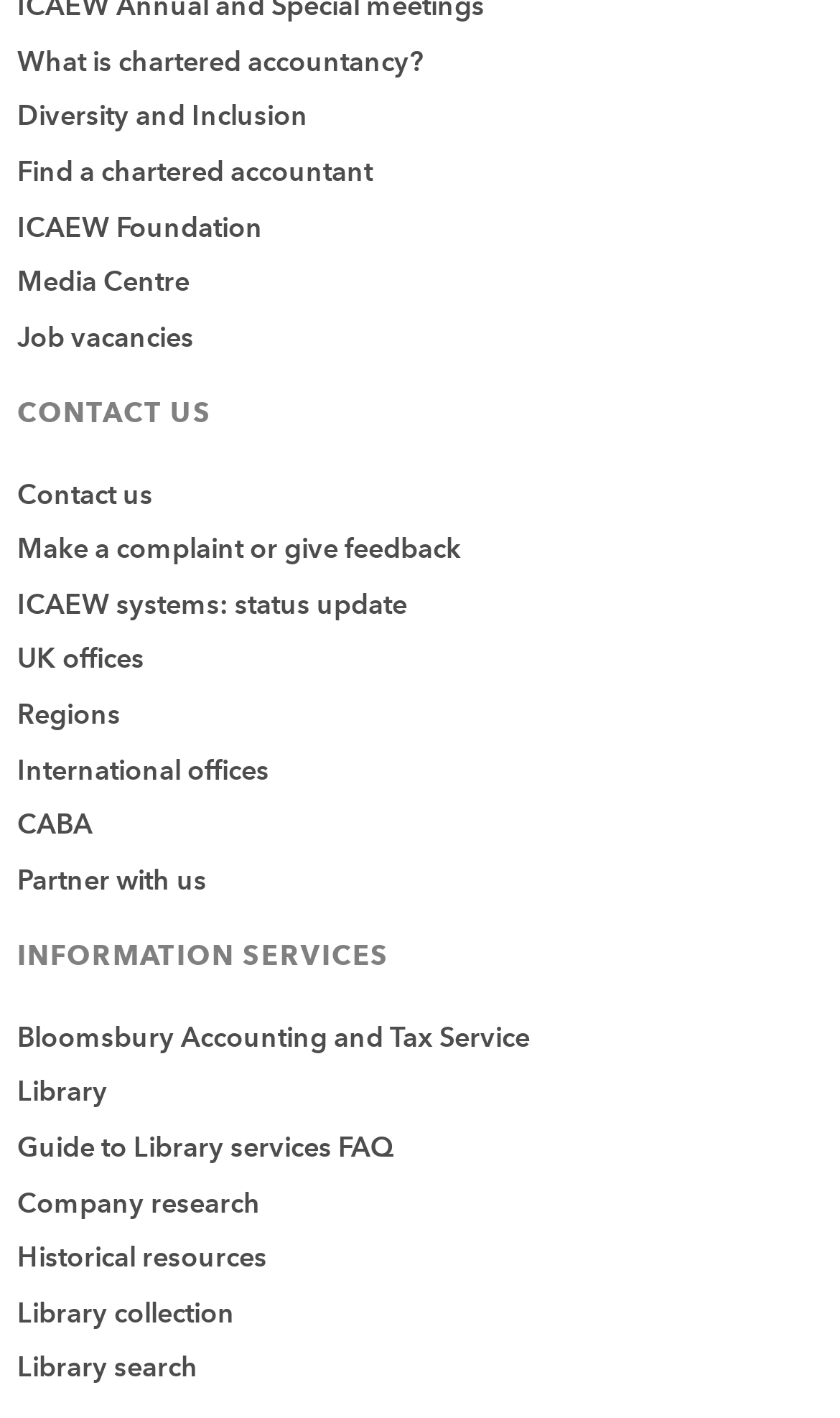Locate the bounding box coordinates of the element that needs to be clicked to carry out the instruction: "Click on the Orchid link". The coordinates should be given as four float numbers ranging from 0 to 1, i.e., [left, top, right, bottom].

None